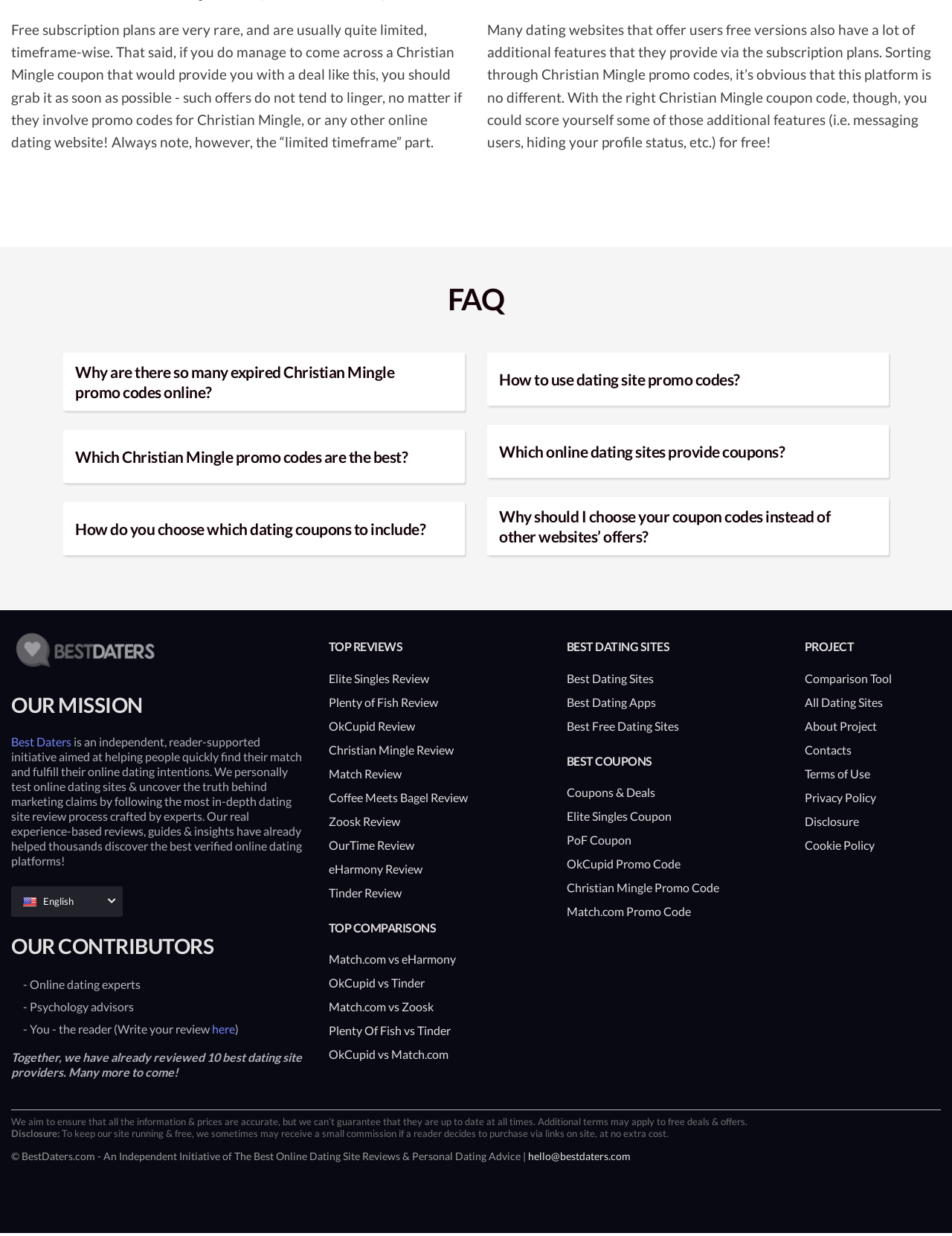Locate the bounding box coordinates of the element to click to perform the following action: 'Select the 'English' language option'. The coordinates should be given as four float values between 0 and 1, in the form of [left, top, right, bottom].

[0.012, 0.717, 0.129, 0.742]